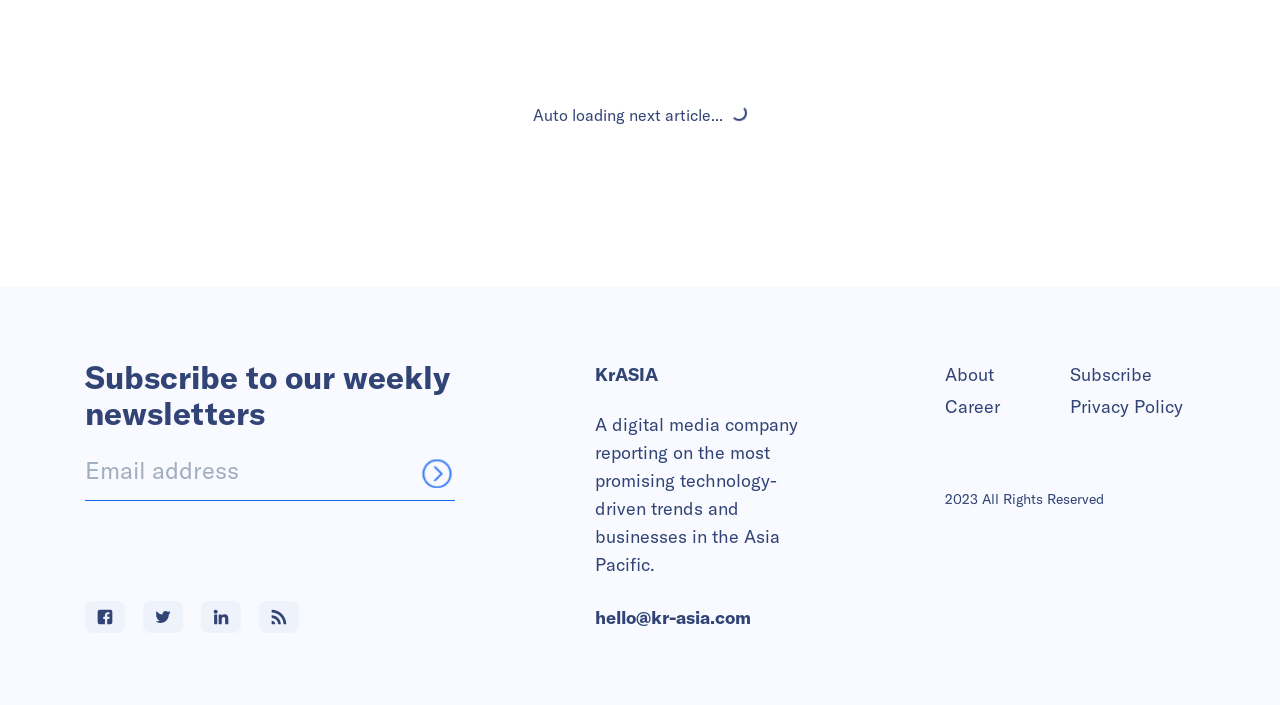Determine the bounding box coordinates of the UI element described by: "Career".

[0.738, 0.555, 0.836, 0.601]